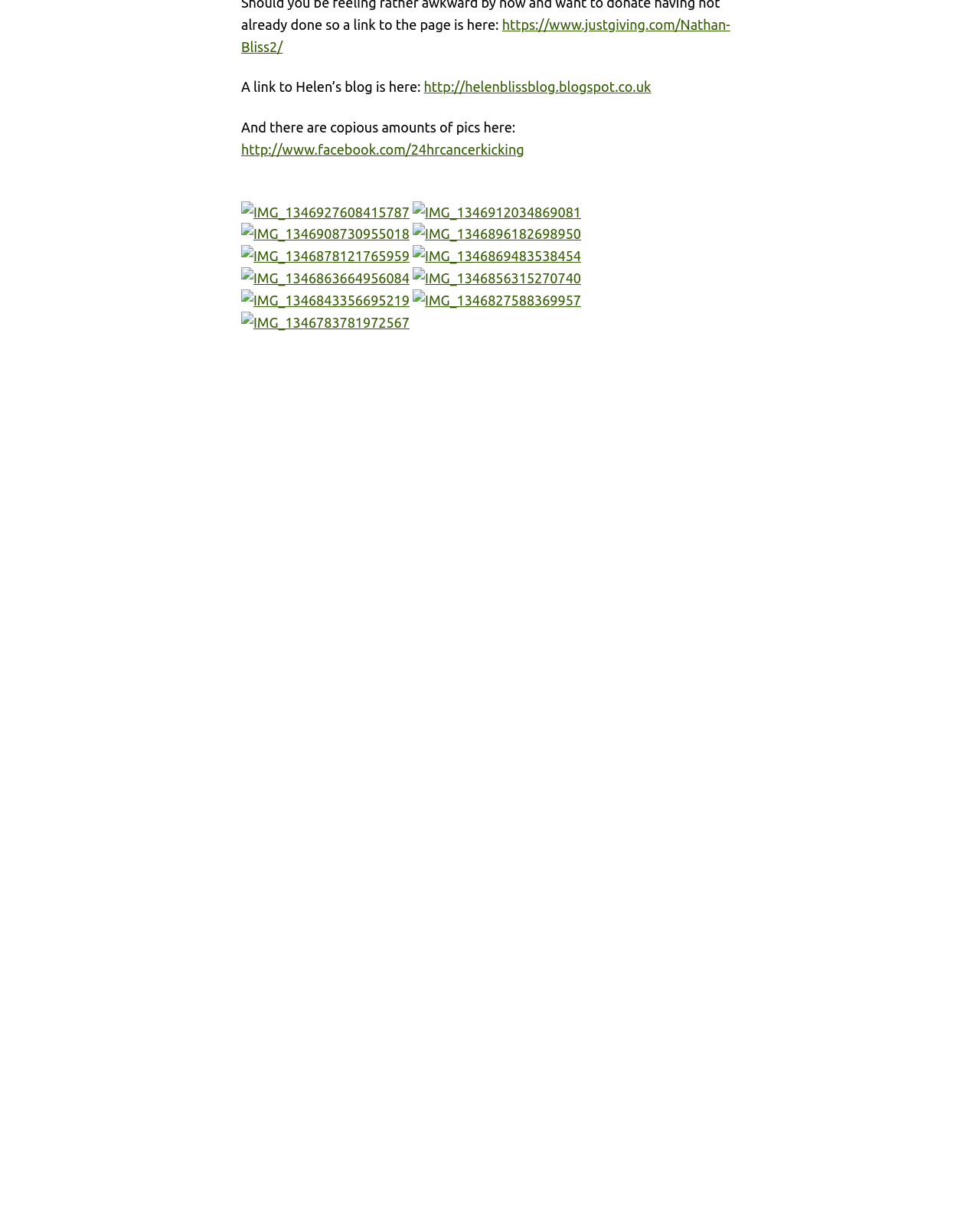Identify the bounding box coordinates of the area you need to click to perform the following instruction: "Check the post date".

[0.074, 0.645, 0.15, 0.656]